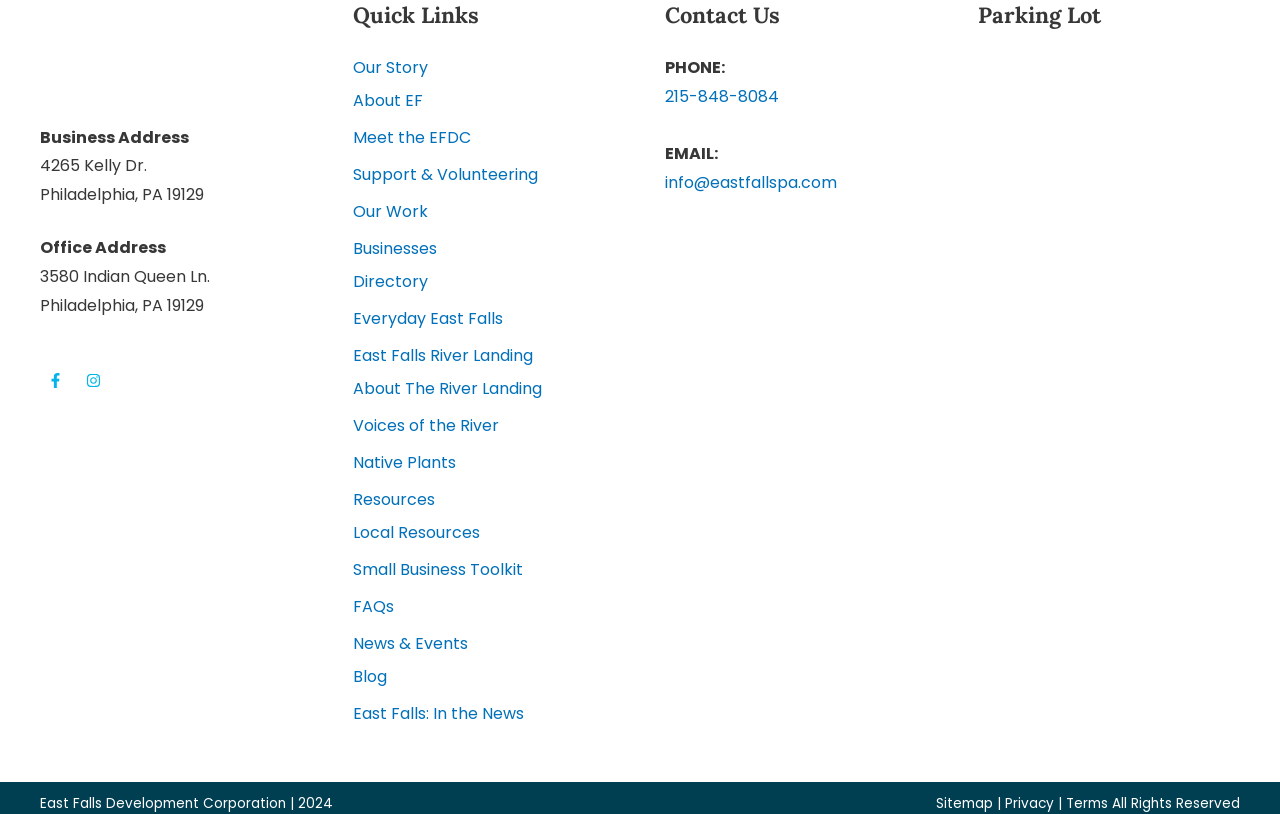Use the information in the screenshot to answer the question comprehensively: How many quick links are there?

I counted the number of quick links by looking at the navigation element with the title 'Quick Links' and found that there are 9 links underneath it, including 'Our Story', 'About EF', and others.